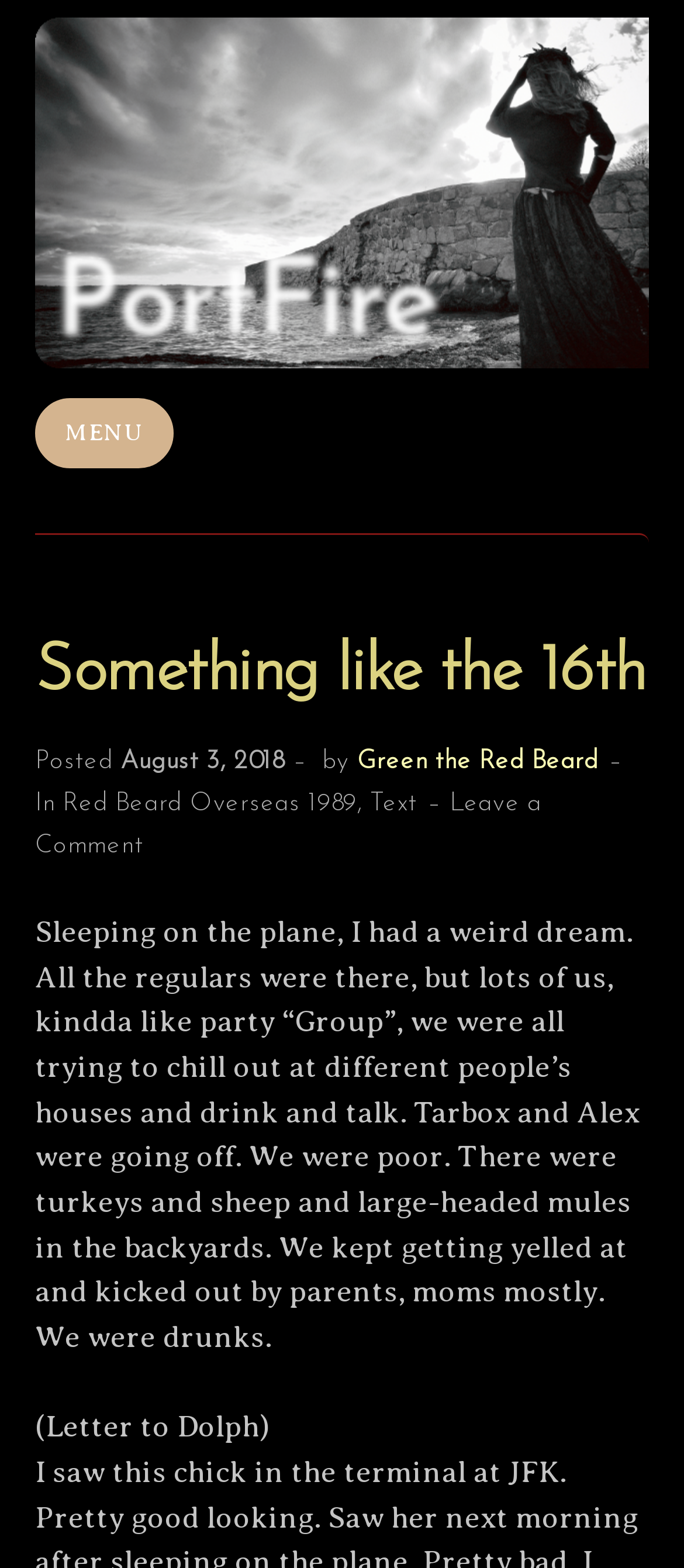Locate the UI element described as follows: "Menu". Return the bounding box coordinates as four float numbers between 0 and 1 in the order [left, top, right, bottom].

[0.051, 0.254, 0.254, 0.299]